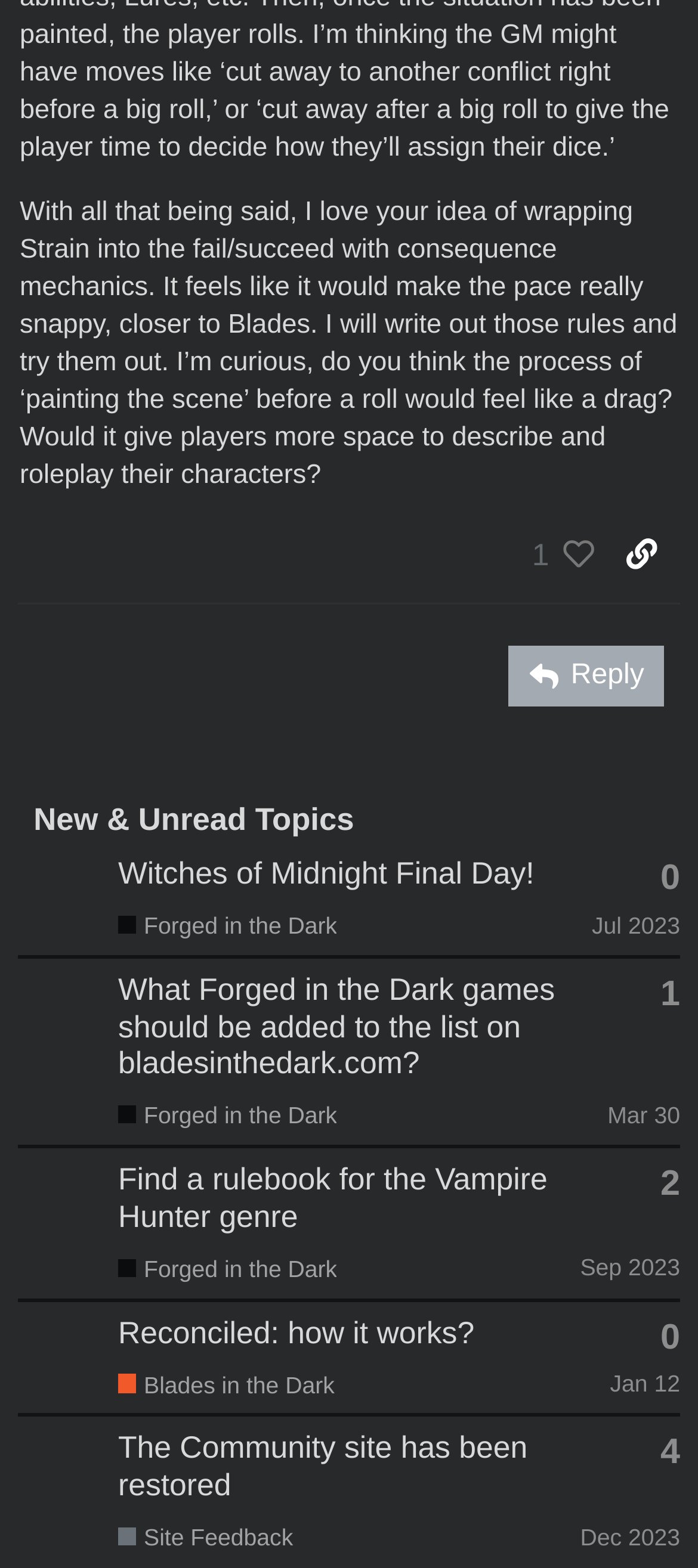Predict the bounding box coordinates of the UI element that matches this description: "Jul 2023". The coordinates should be in the format [left, top, right, bottom] with each value between 0 and 1.

[0.848, 0.58, 0.974, 0.597]